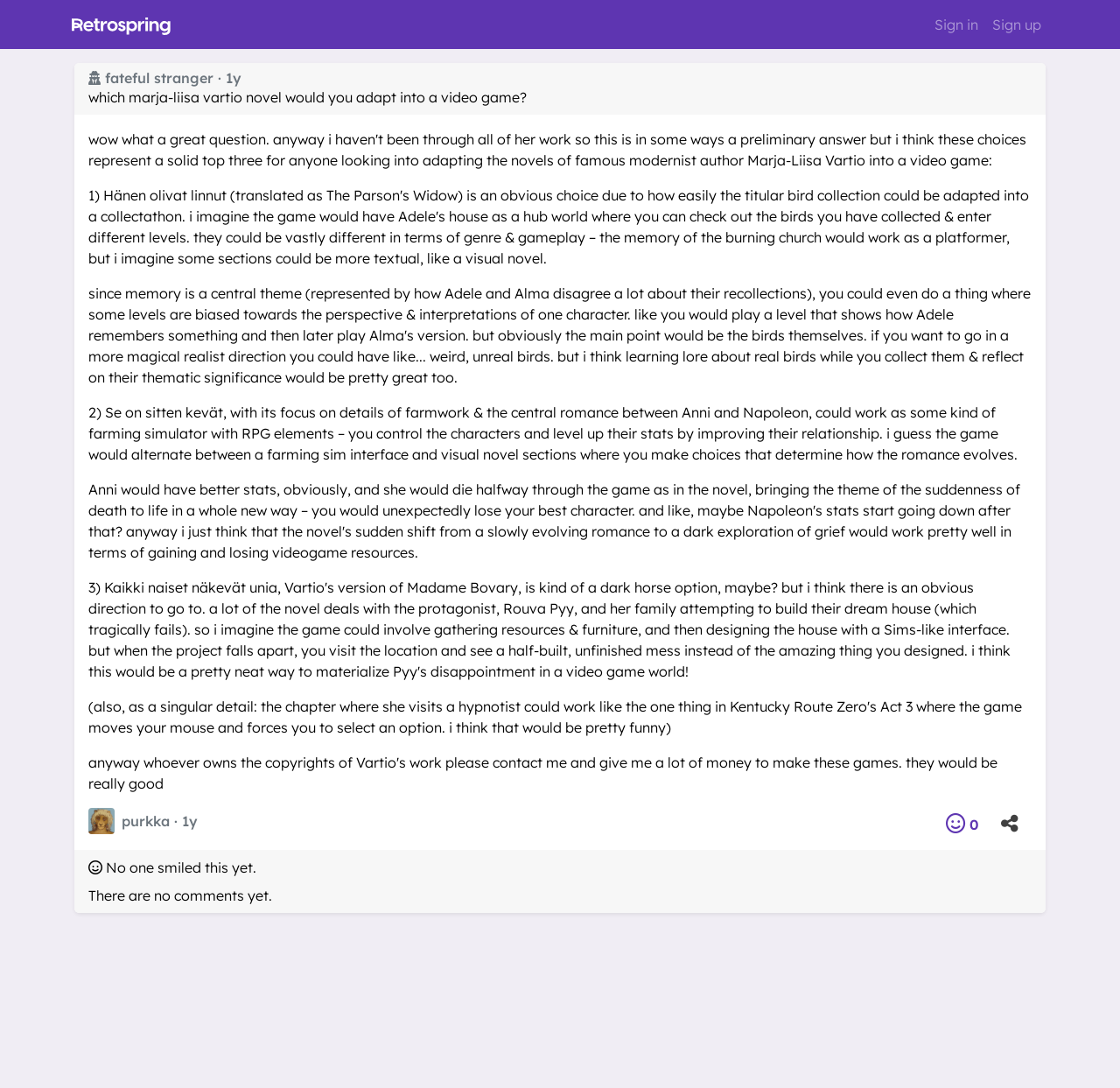Respond with a single word or phrase for the following question: 
Are there any comments on this question?

No